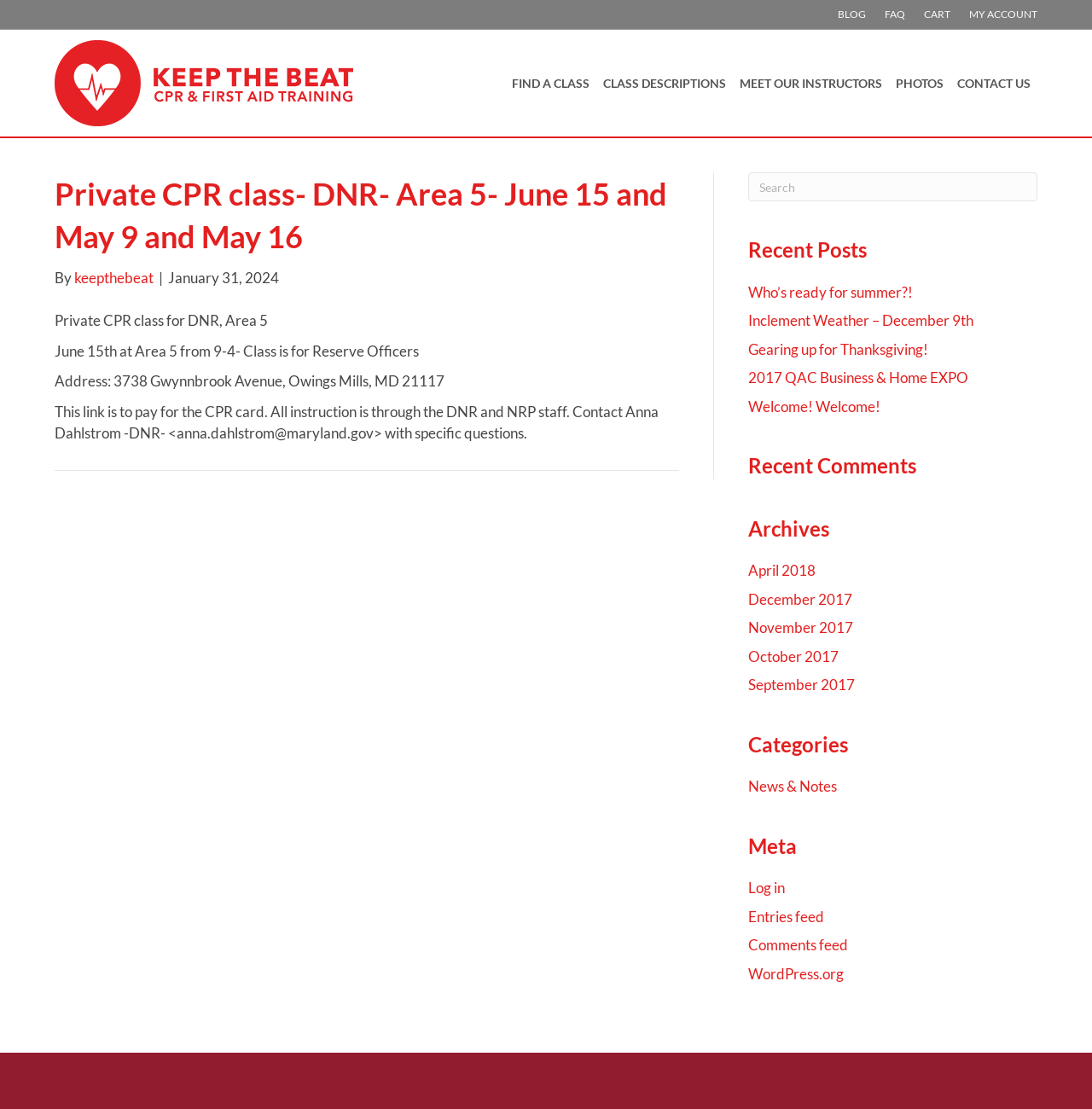Locate the bounding box coordinates of the element that should be clicked to fulfill the instruction: "Read the 'Private CPR class- DNR- Area 5- June 15 and May 9 and May 16' article".

[0.05, 0.155, 0.622, 0.432]